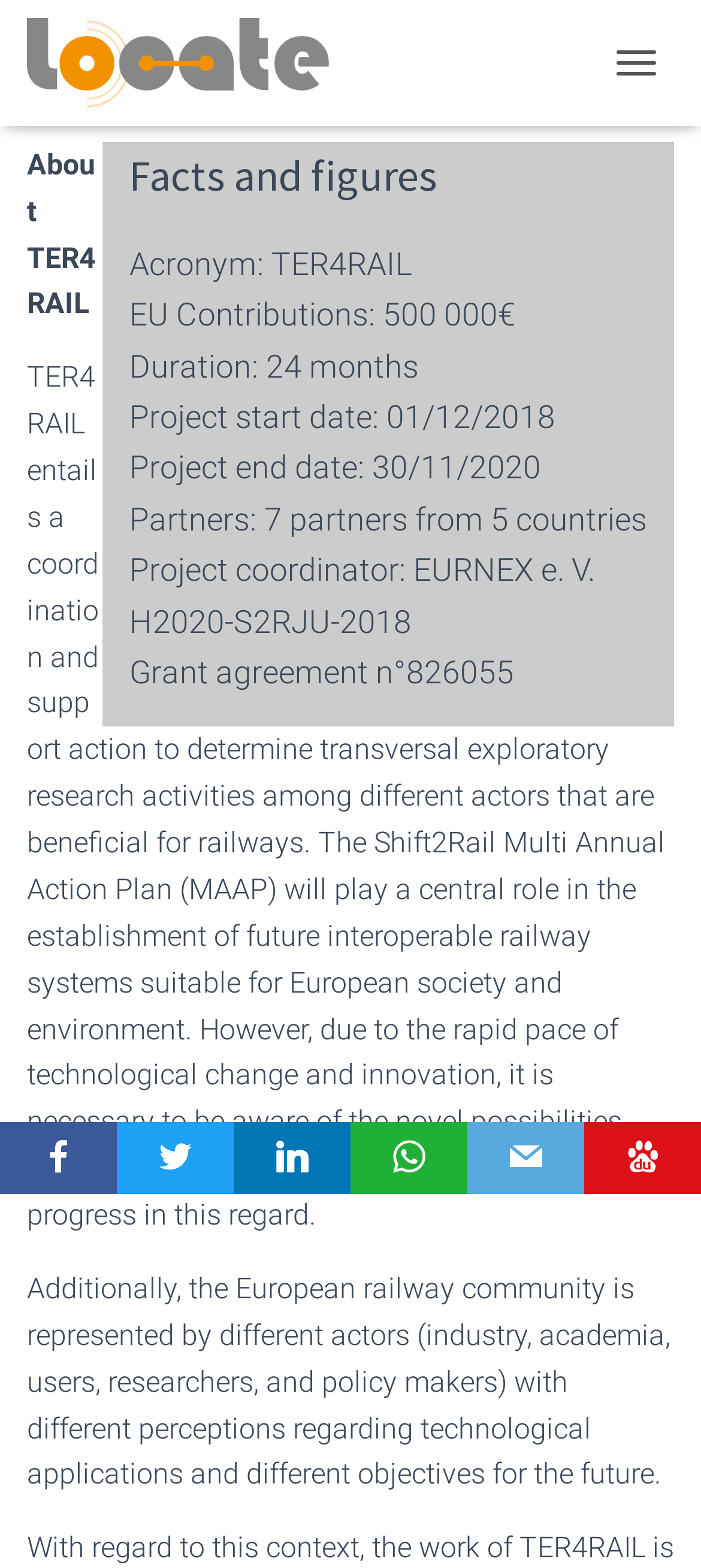Can you give a detailed response to the following question using the information from the image? What is the purpose of the TER4RAIL project?

The purpose of the TER4RAIL project can be found in the 'About TER4RAIL' section, where it is stated that the project entails a coordination and support action to determine transversal exploratory research activities among different actors that are beneficial for railways.